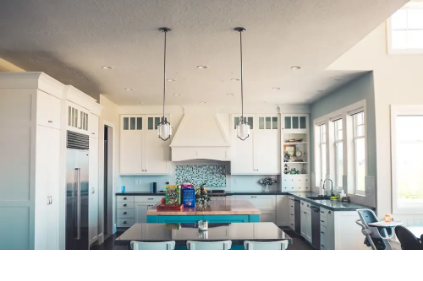What is the purpose of the kitchen besides meal preparation?
Provide a fully detailed and comprehensive answer to the question.

The caption describes the kitchen as not just functional but also acts as a hub for culinary creativity, making it an essential space for family gatherings and everyday meals alike.